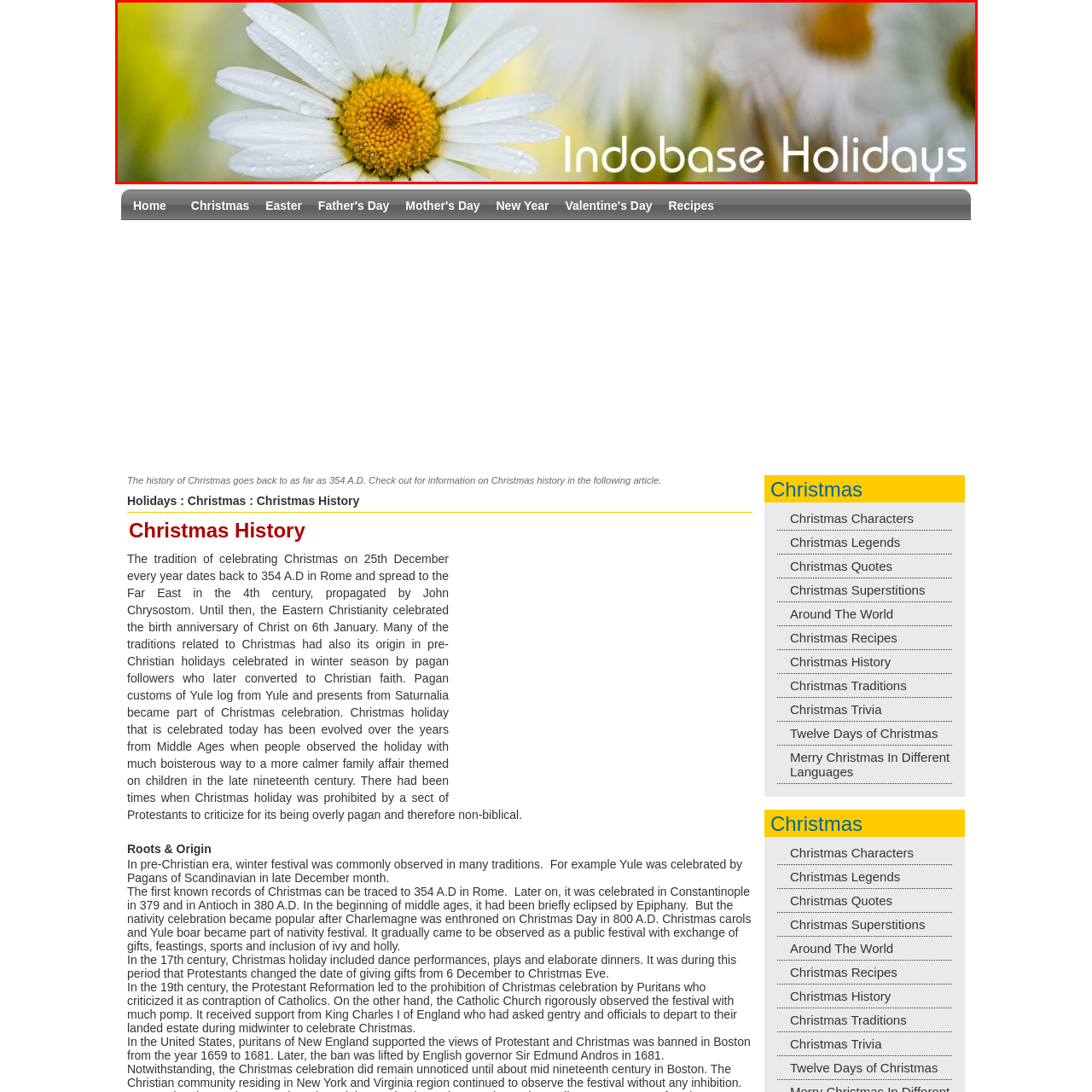Is the background of the image in focus?
Inspect the image inside the red bounding box and answer the question with as much detail as you can.

According to the caption, the background of the image has a soft focus, which means it is not in sharp focus, but rather blurred to emphasize the daisy.